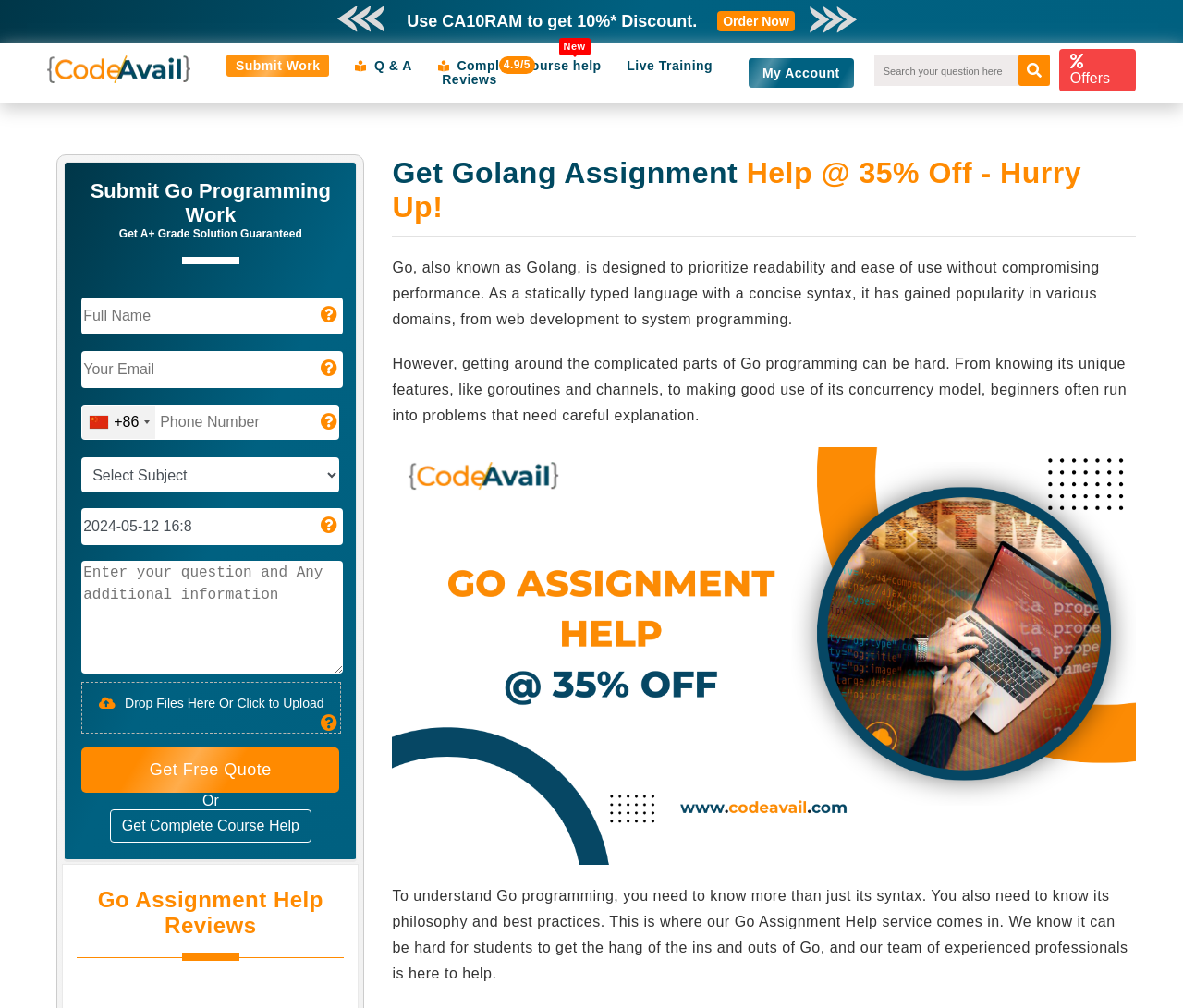Find the bounding box coordinates of the area that needs to be clicked in order to achieve the following instruction: "Click on the 'Order Now' link". The coordinates should be specified as four float numbers between 0 and 1, i.e., [left, top, right, bottom].

[0.606, 0.011, 0.672, 0.031]